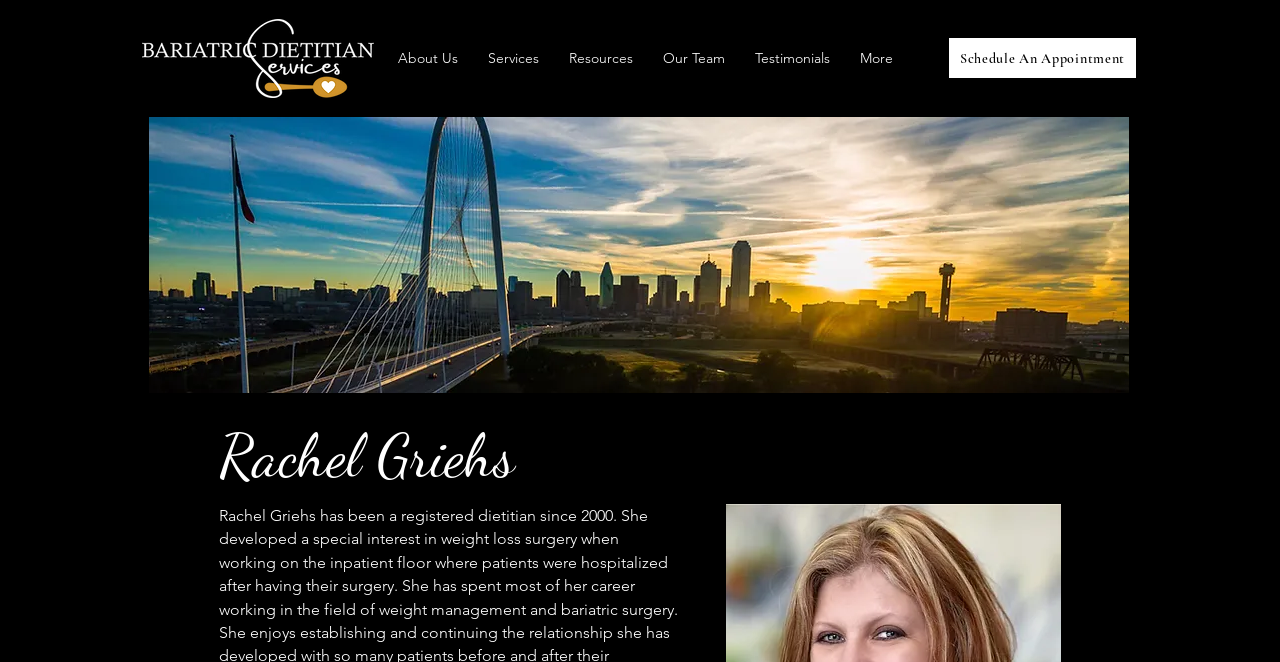Describe all the significant parts and information present on the webpage.

The webpage is about Rachel Griehs, a registered dietitian specializing in bariatric dietitian services. At the top left of the page, there is a logo or image with the text "Bariatric Dietitian Services" which is also a clickable link. 

Below the logo, there is a navigation menu with six links: "About Us", "Services", "Resources", "Our Team", "Testimonials", and "More". These links are positioned horizontally, with "About Us" on the left and "More" on the right.

On the right side of the page, there is a call-to-action link "Schedule An Appointment" with a smaller image of "Bariatric Dietitian Services" above it. 

In the middle of the page, there is a large image that takes up most of the width, with a heading "Rachel Griehs" positioned on top of it. The image likely represents Rachel Griehs or her services.